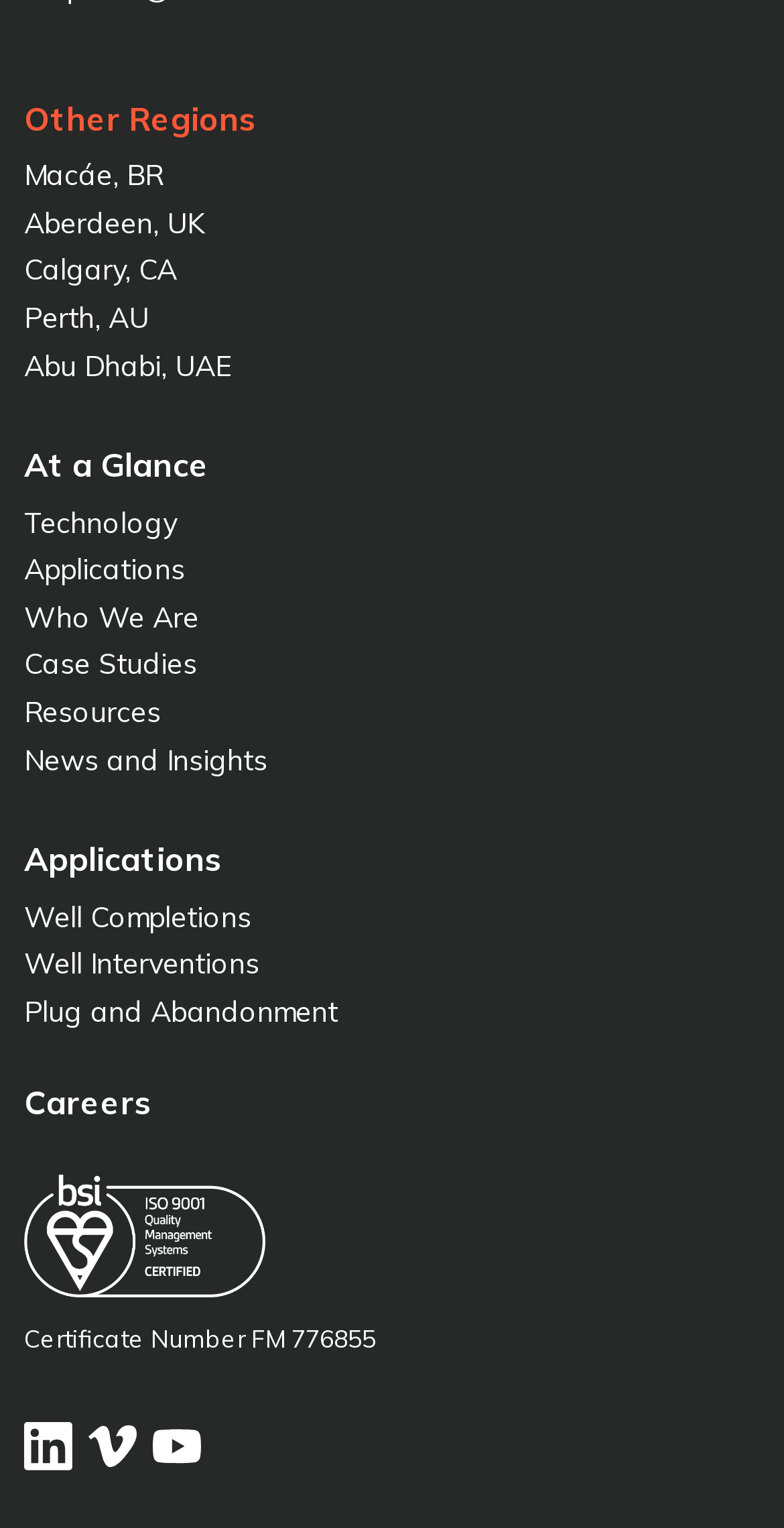Can you specify the bounding box coordinates of the area that needs to be clicked to fulfill the following instruction: "Check BiSN's ISO 9001 Certificate"?

[0.031, 0.768, 0.969, 0.888]